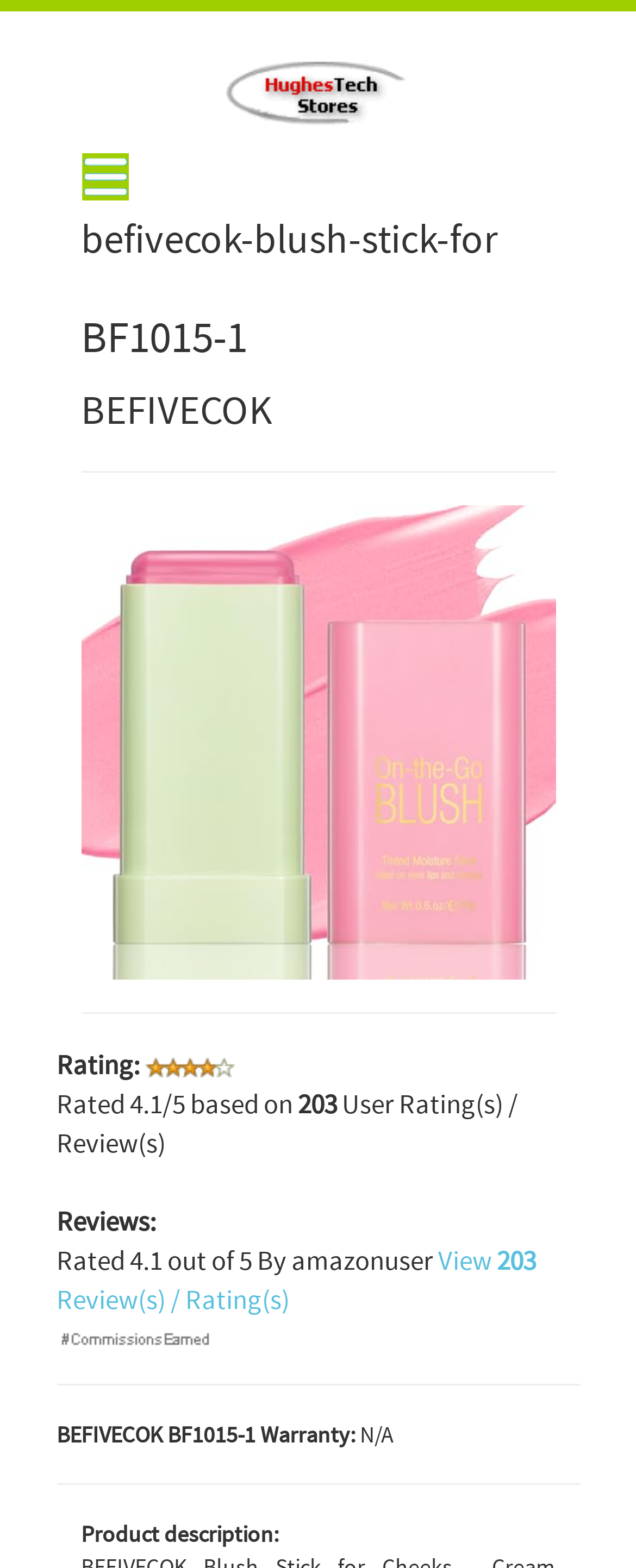Is there a warranty for this product?
Provide a one-word or short-phrase answer based on the image.

N/A